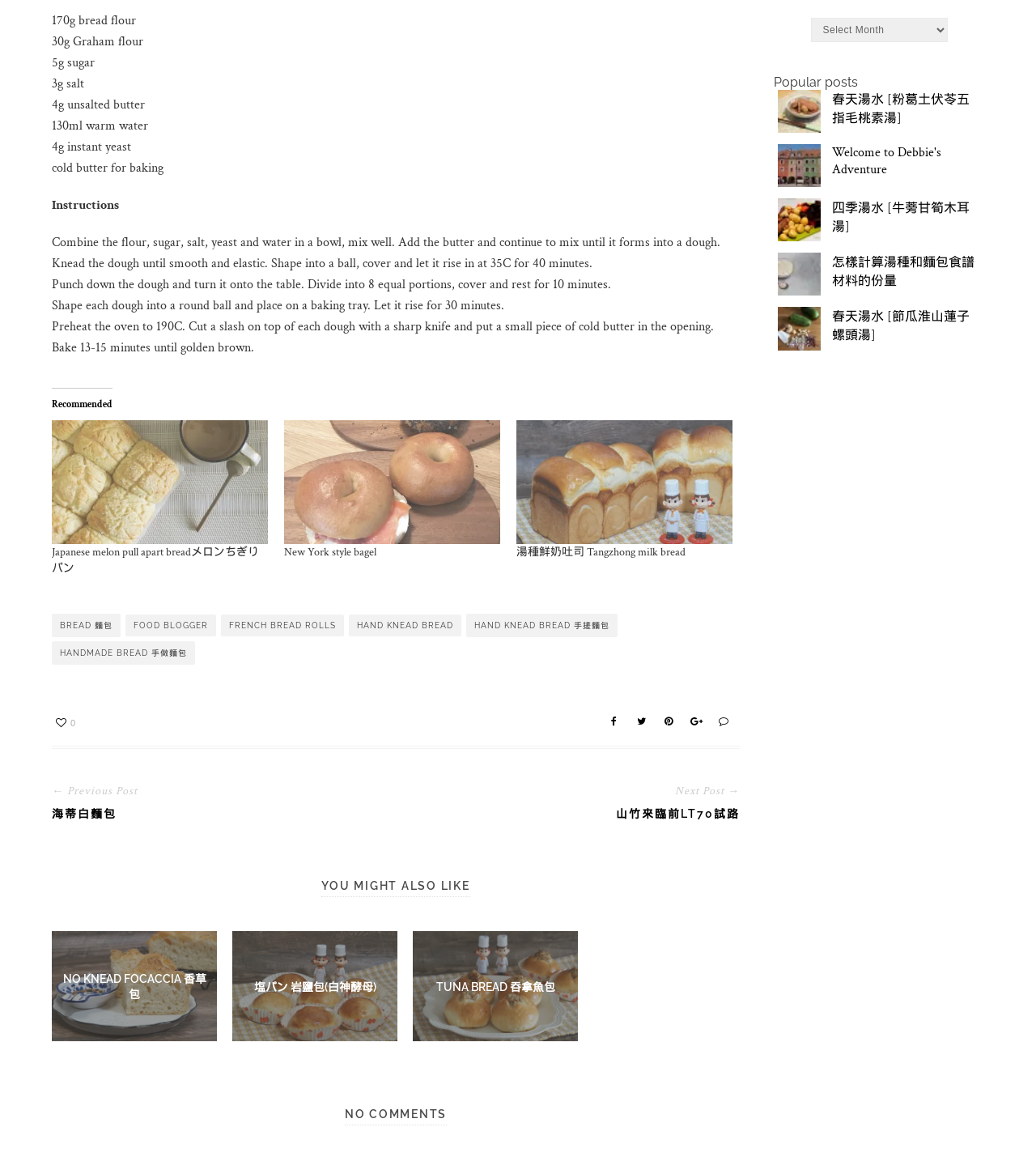Please give a succinct answer using a single word or phrase:
What is the first ingredient in the recipe?

170g bread flour